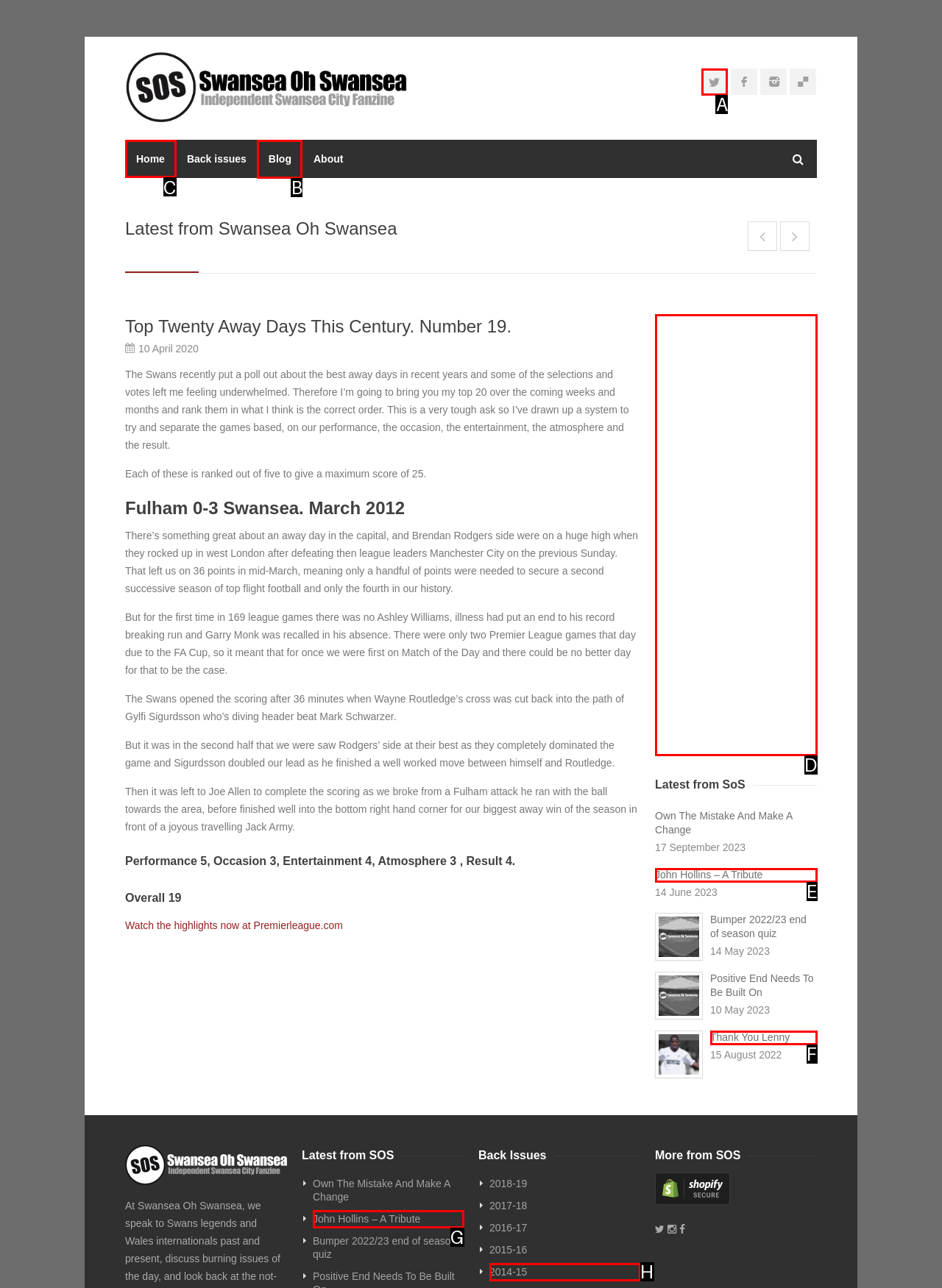Point out the UI element to be clicked for this instruction: Toggle the left rail. Provide the answer as the letter of the chosen element.

None